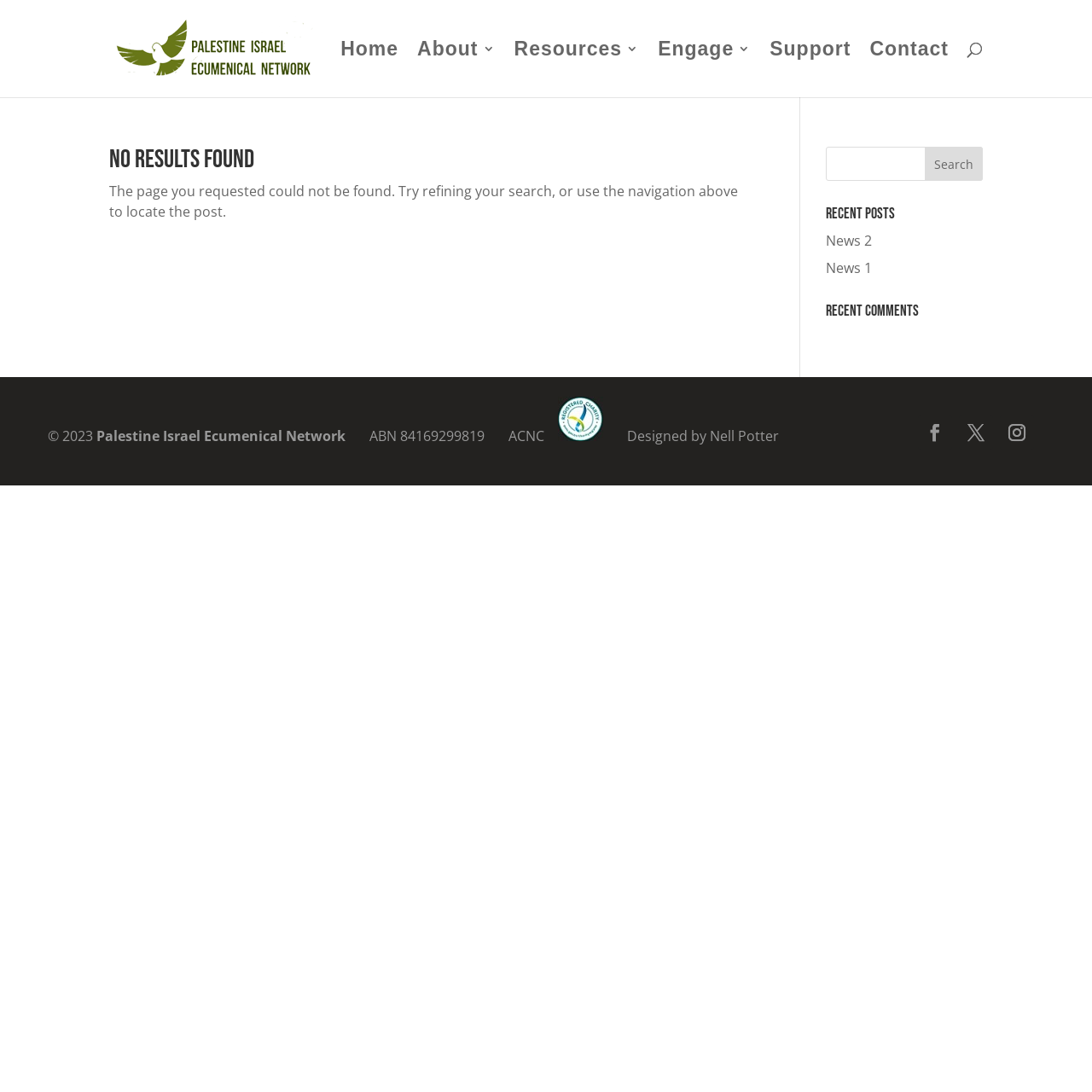Specify the bounding box coordinates of the area that needs to be clicked to achieve the following instruction: "read recent posts".

[0.756, 0.189, 0.9, 0.211]